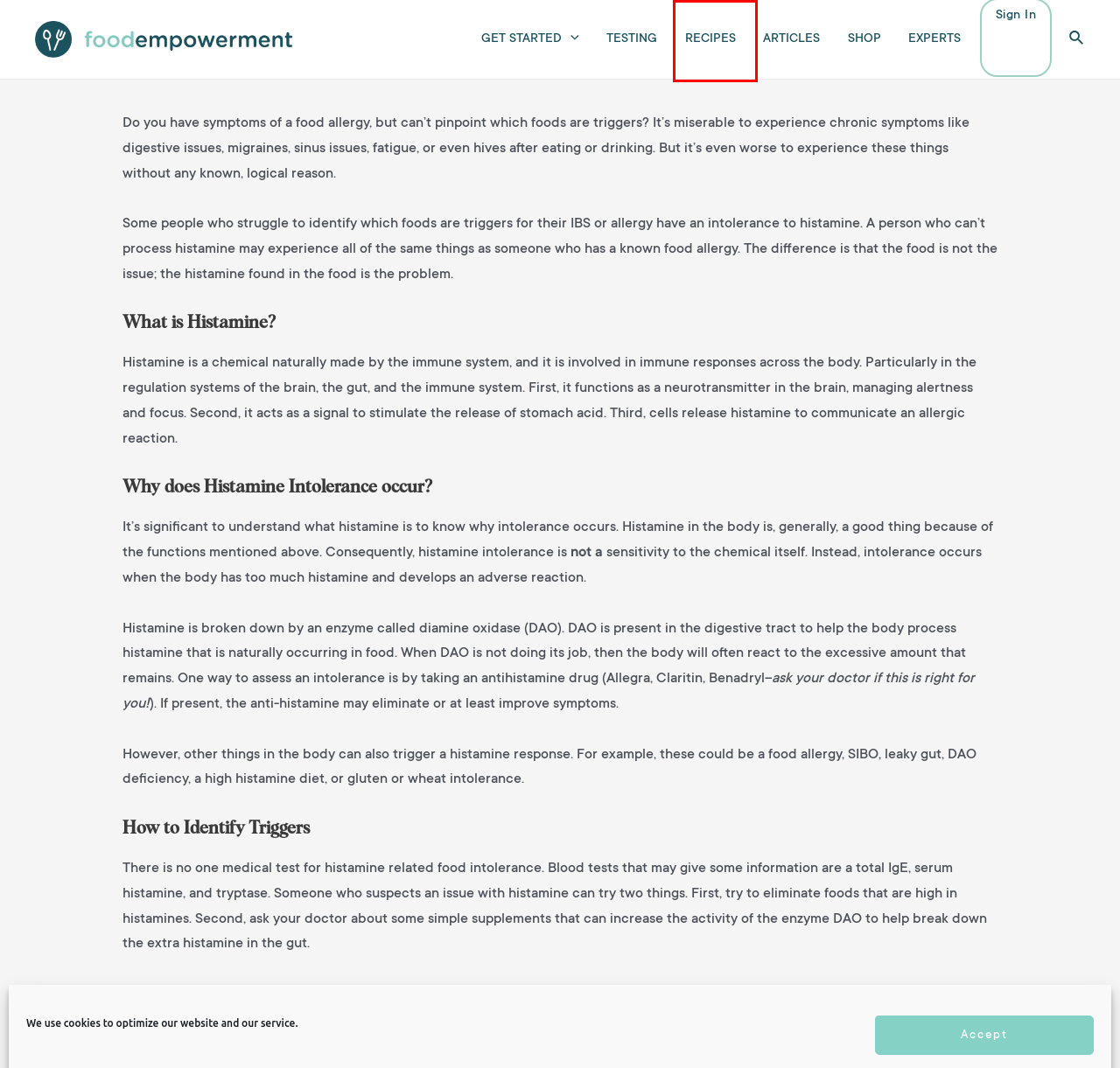Consider the screenshot of a webpage with a red bounding box around an element. Select the webpage description that best corresponds to the new page after clicking the element inside the red bounding box. Here are the candidates:
A. Recipes Archive - FoodEmpowerment
B. Testing - FoodEmpowerment
C. Website Privacy Policy - FoodEmpowerment
D. Sign Up - FoodEmpowerment
E. Articles - FoodEmpowerment
F. Shop - FoodEmpowerment
G. Allergy Testing - FoodEmpowerment
H. Experts - FoodEmpowerment

A